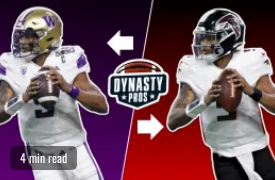What is the estimated reading time of the accompanying article?
Please respond to the question with as much detail as possible.

The text overlay below the image indicates a reading time of 4 minutes, suggesting that the accompanying article can be read in approximately 4 minutes.